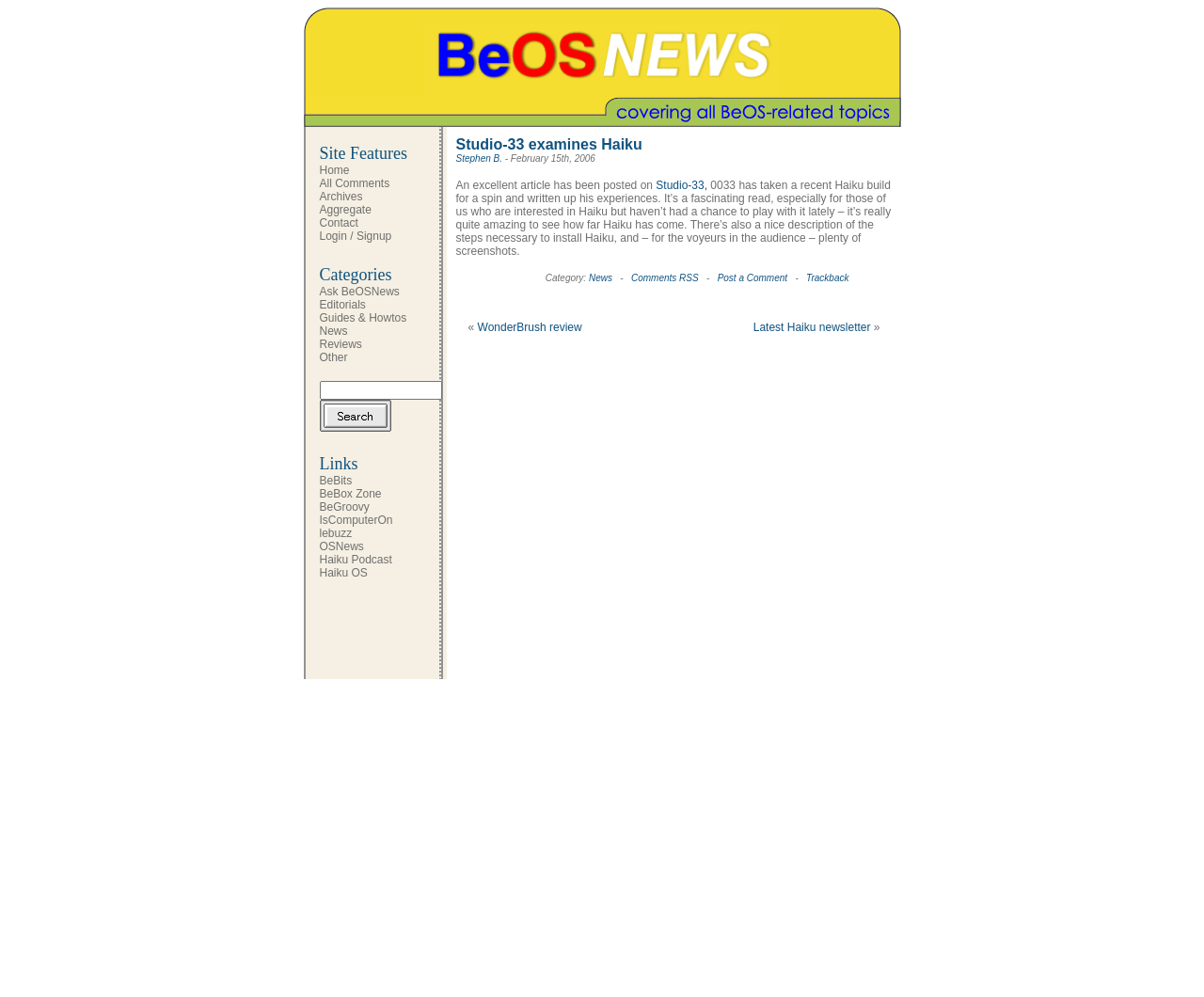Determine the bounding box for the UI element described here: "IsComputerOn".

[0.265, 0.515, 0.326, 0.528]